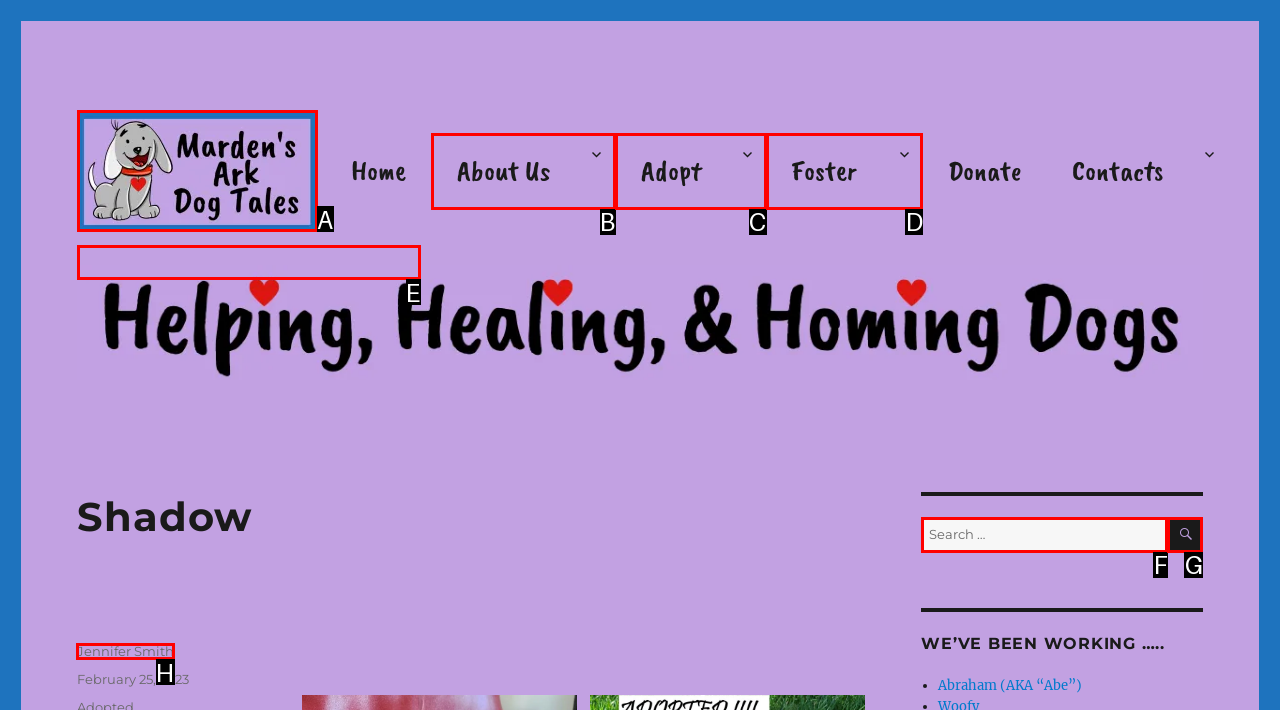Identify the letter of the UI element I need to click to carry out the following instruction: visit Jennifer Smith's profile

H